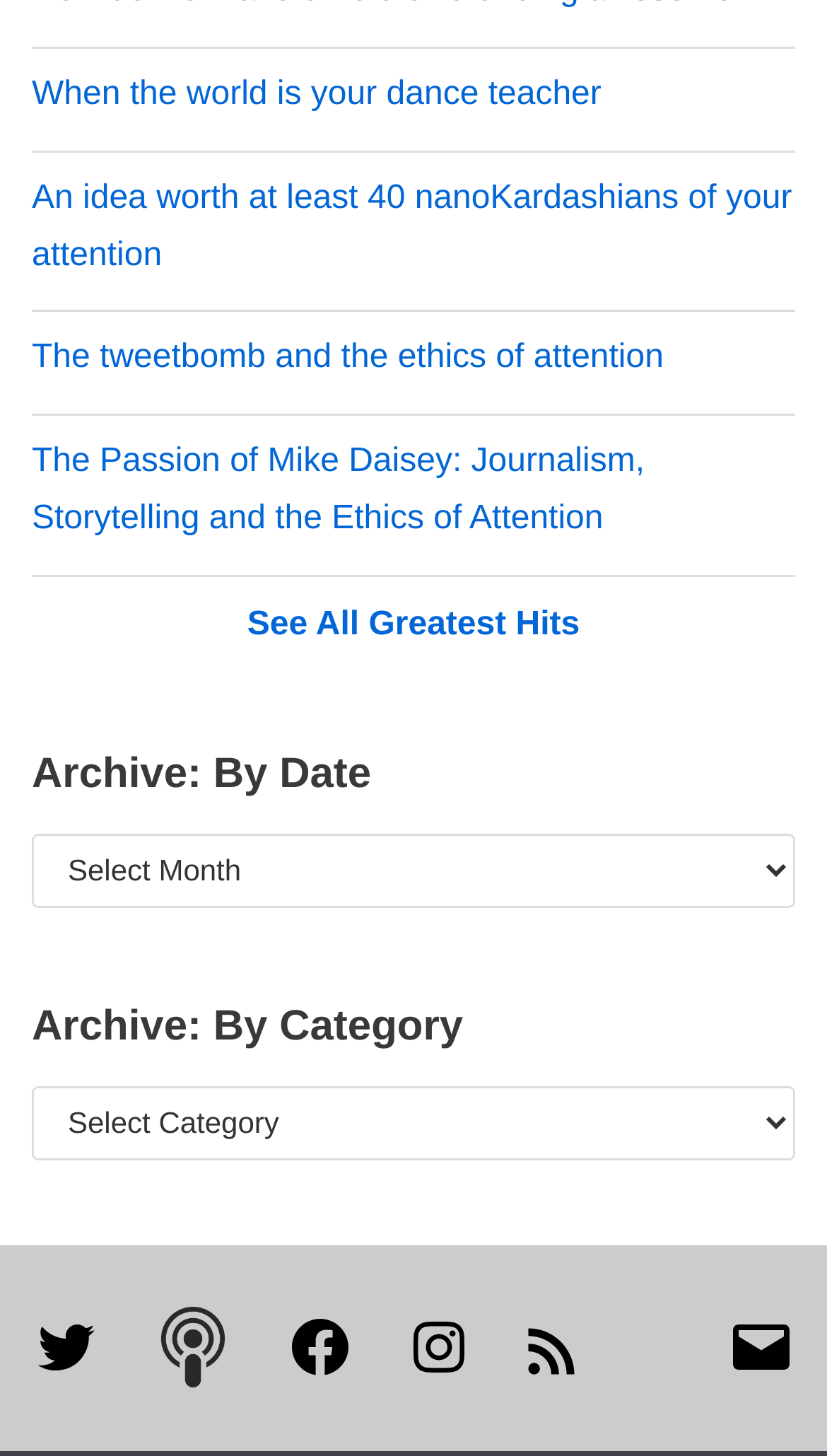Locate the bounding box coordinates of the element's region that should be clicked to carry out the following instruction: "Subscribe to the podcast". The coordinates need to be four float numbers between 0 and 1, i.e., [left, top, right, bottom].

[0.182, 0.895, 0.285, 0.954]